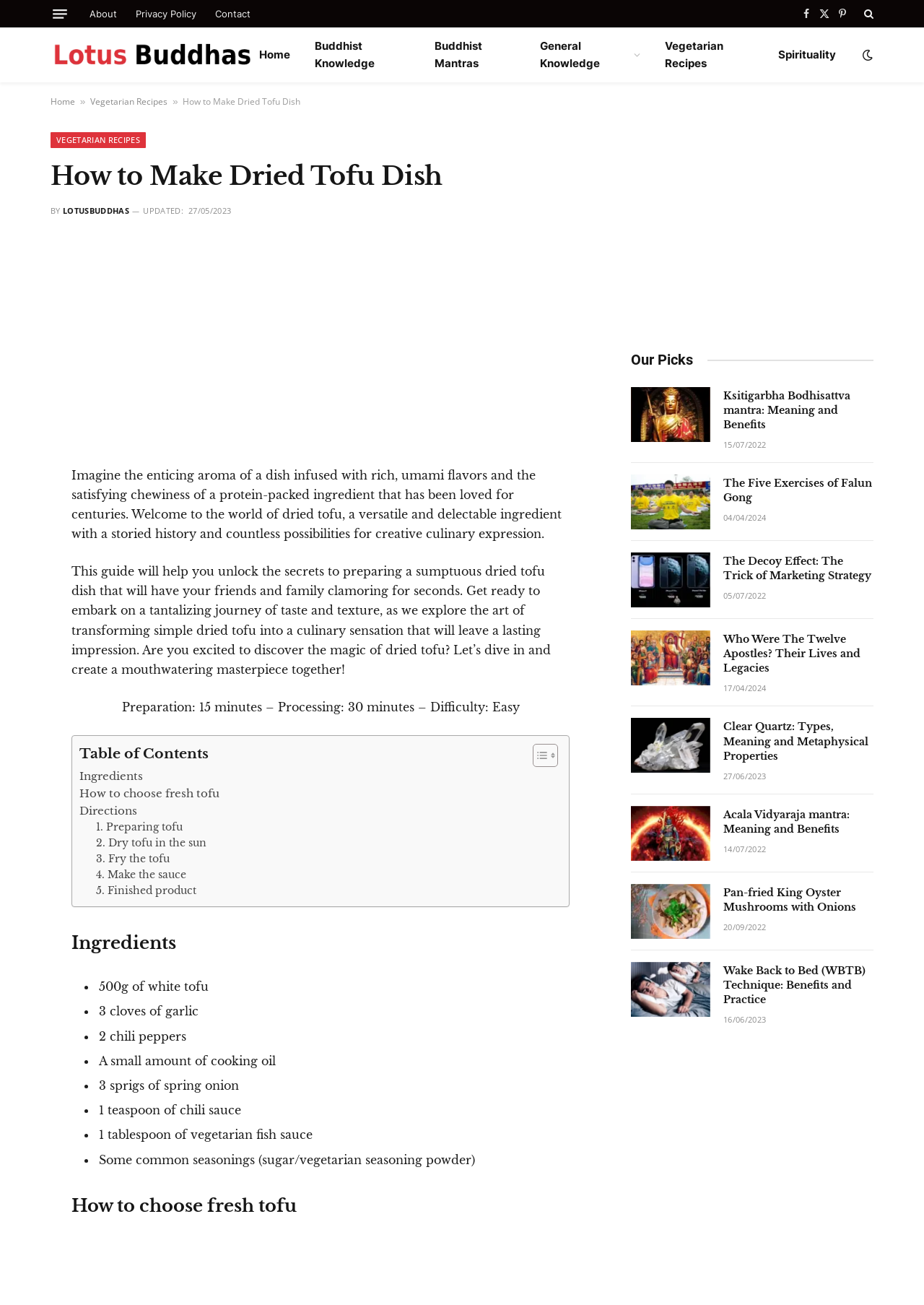Determine the bounding box of the UI component based on this description: "How to choose fresh tofu". The bounding box coordinates should be four float values between 0 and 1, i.e., [left, top, right, bottom].

[0.086, 0.601, 0.238, 0.615]